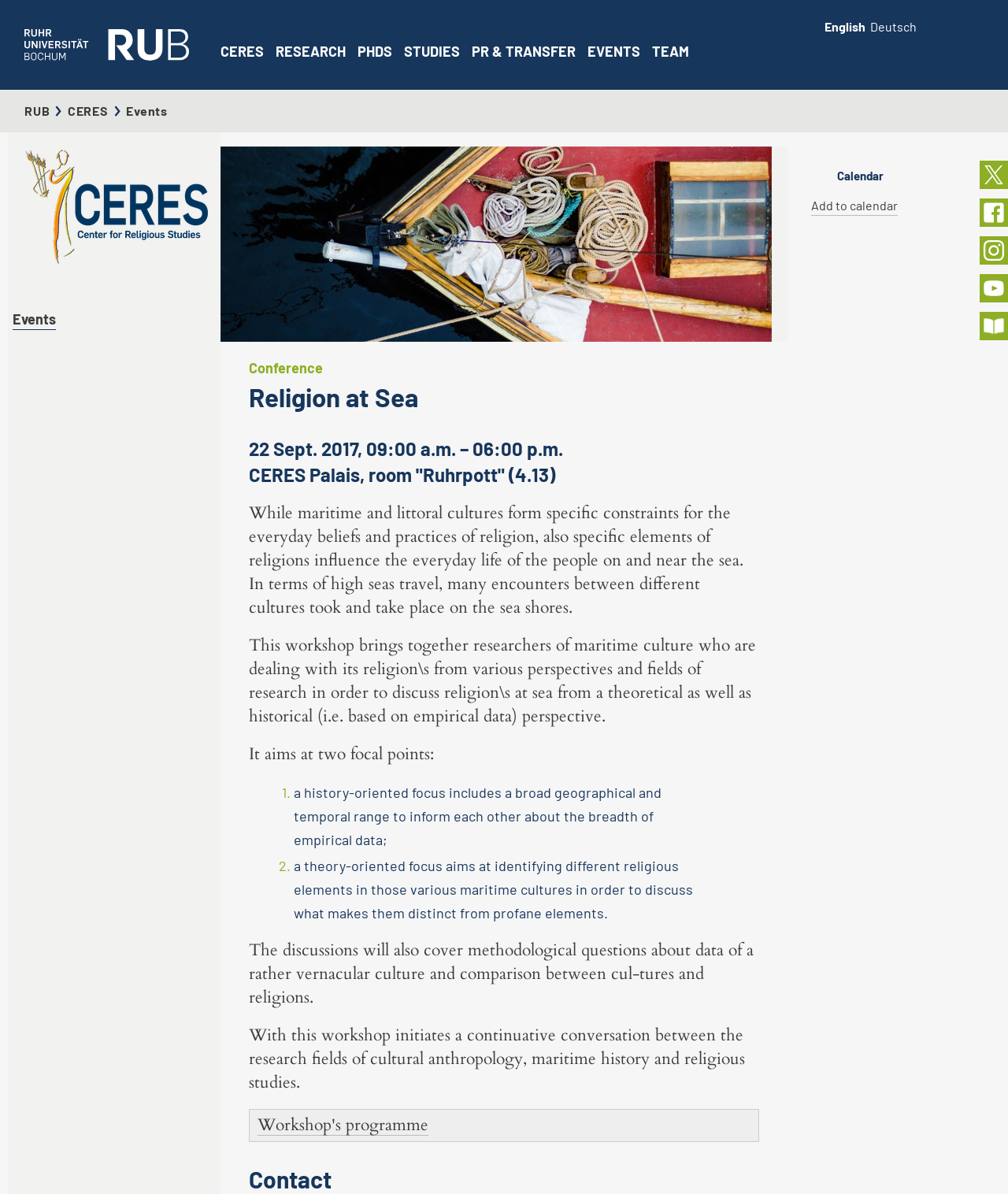Respond concisely with one word or phrase to the following query:
What is the purpose of the workshop?

To discuss religion at sea